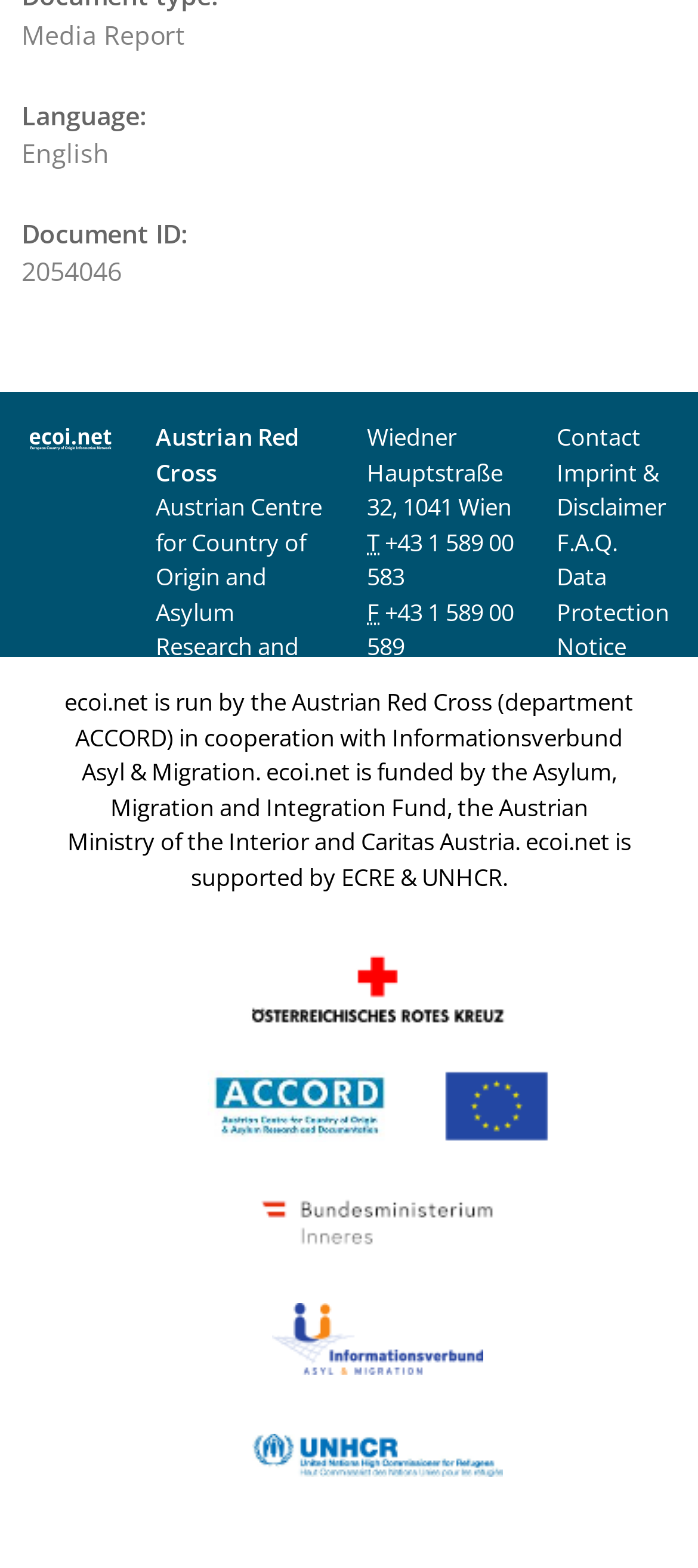Please identify the bounding box coordinates of the element I need to click to follow this instruction: "view the FAQ page".

[0.797, 0.335, 0.885, 0.356]